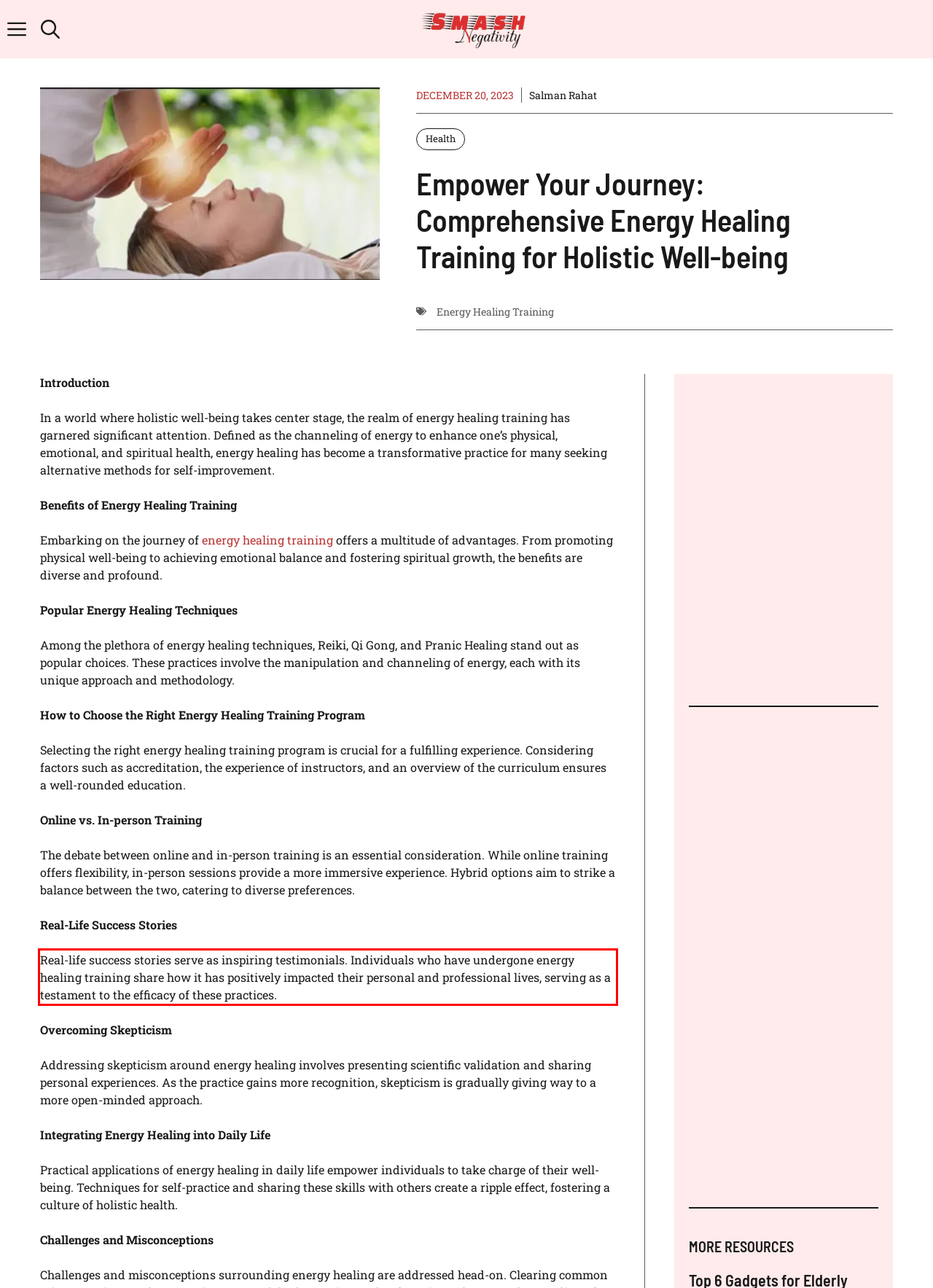Observe the screenshot of the webpage that includes a red rectangle bounding box. Conduct OCR on the content inside this red bounding box and generate the text.

Real-life success stories serve as inspiring testimonials. Individuals who have undergone energy healing training share how it has positively impacted their personal and professional lives, serving as a testament to the efficacy of these practices.